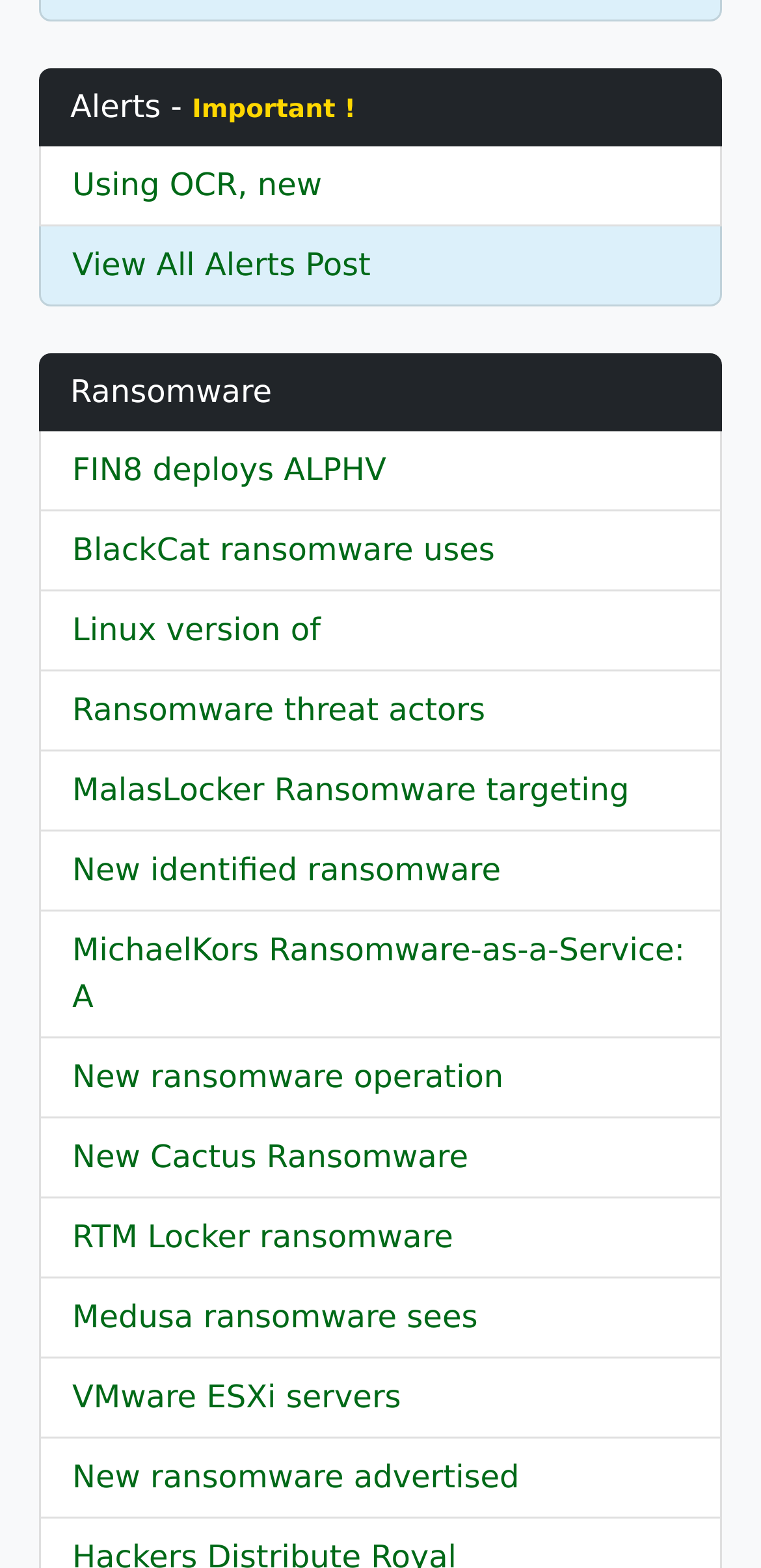How many alerts are listed?
Could you give a comprehensive explanation in response to this question?

The number of alerts can be determined by counting the number of link elements that contain the alert titles. There are 12 link elements starting from 'FIN8 deploys ALPHV' to 'New ransomware advertised'.